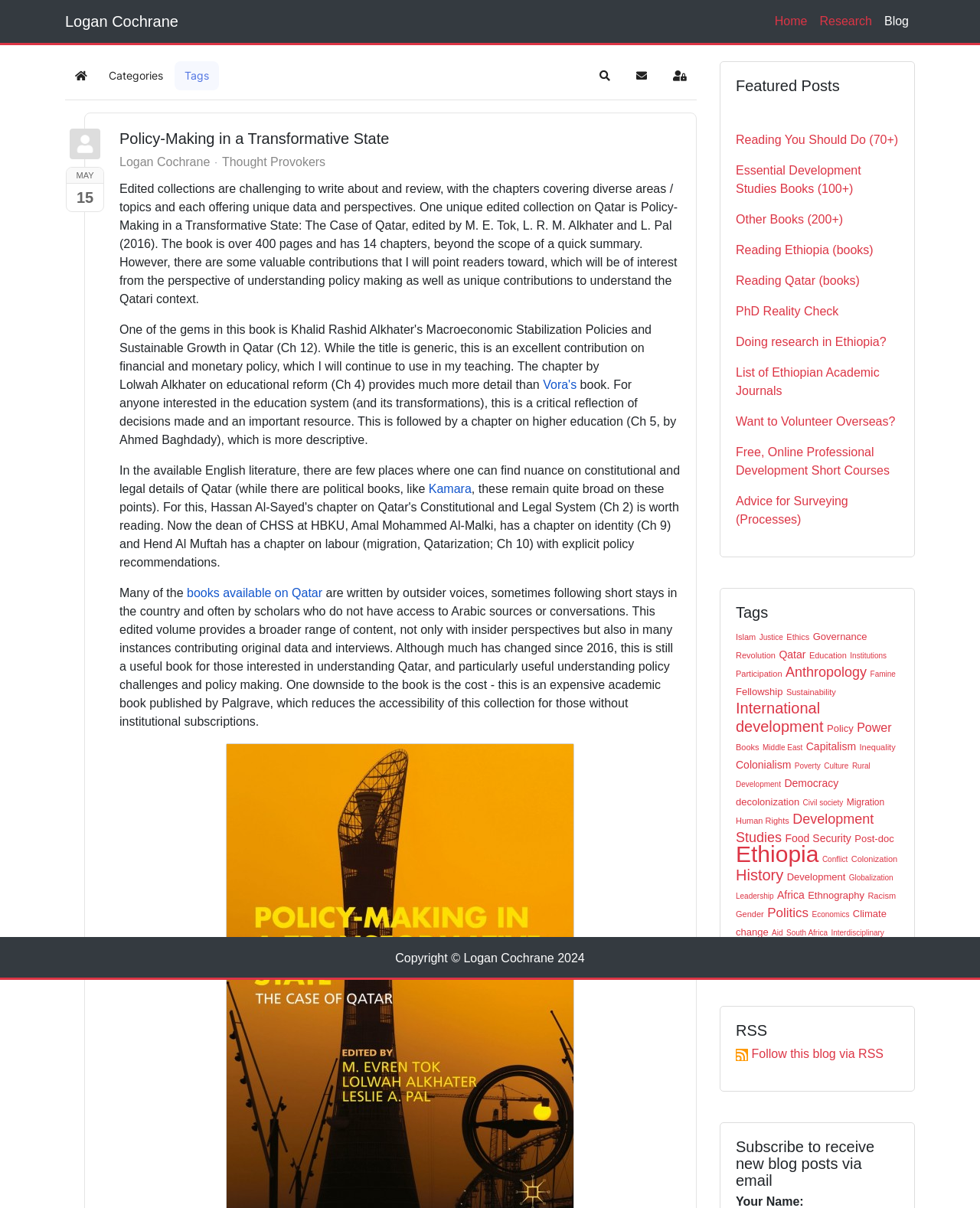What is the name of the author of the blog?
Deliver a detailed and extensive answer to the question.

The name of the author of the blog can be inferred from the multiple instances of the name 'Logan Cochrane' throughout the webpage, including the title of the webpage, the navigation menu, and the author bio section.